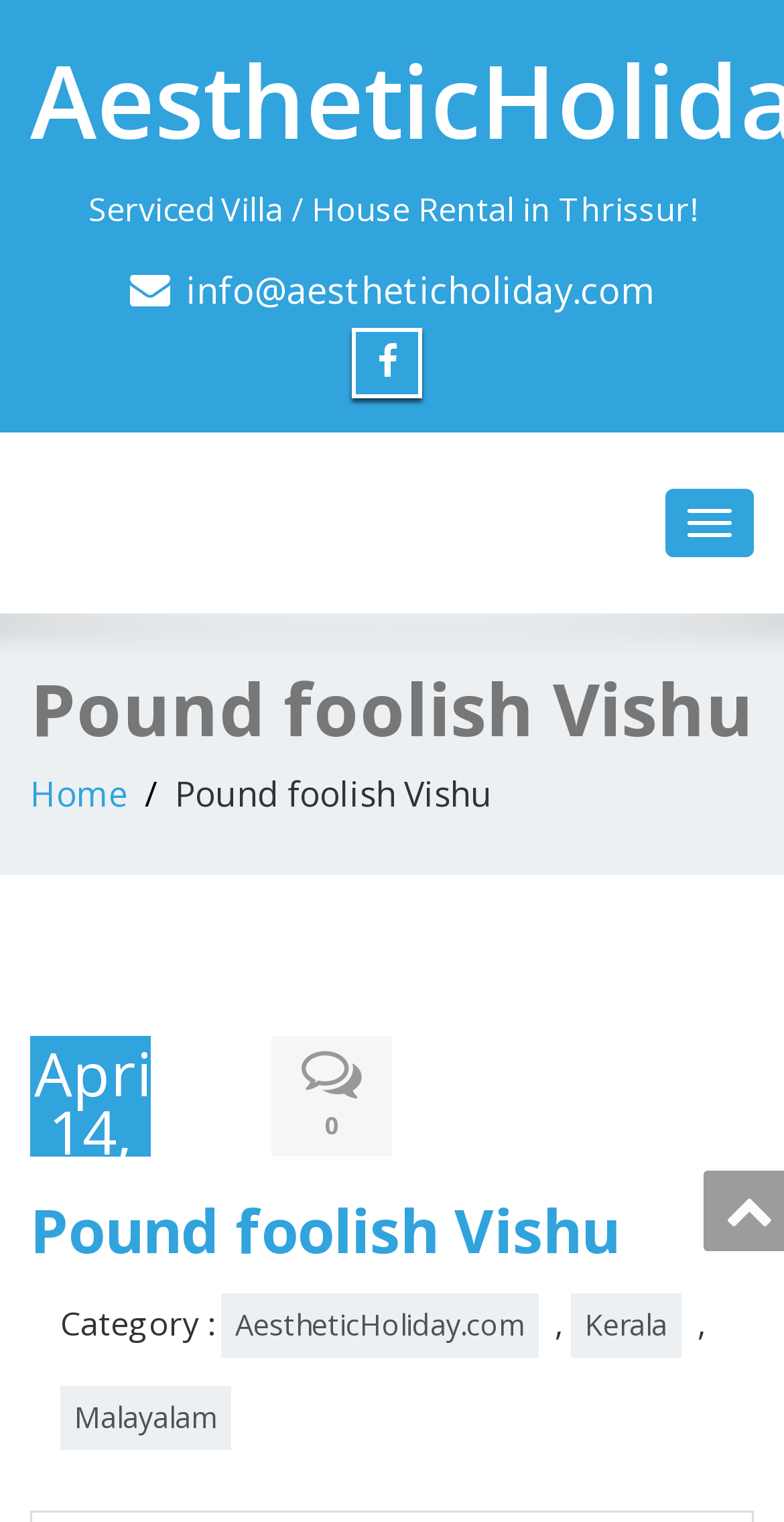Respond to the question with just a single word or phrase: 
What is the contact email?

info@aestheticholiday.com